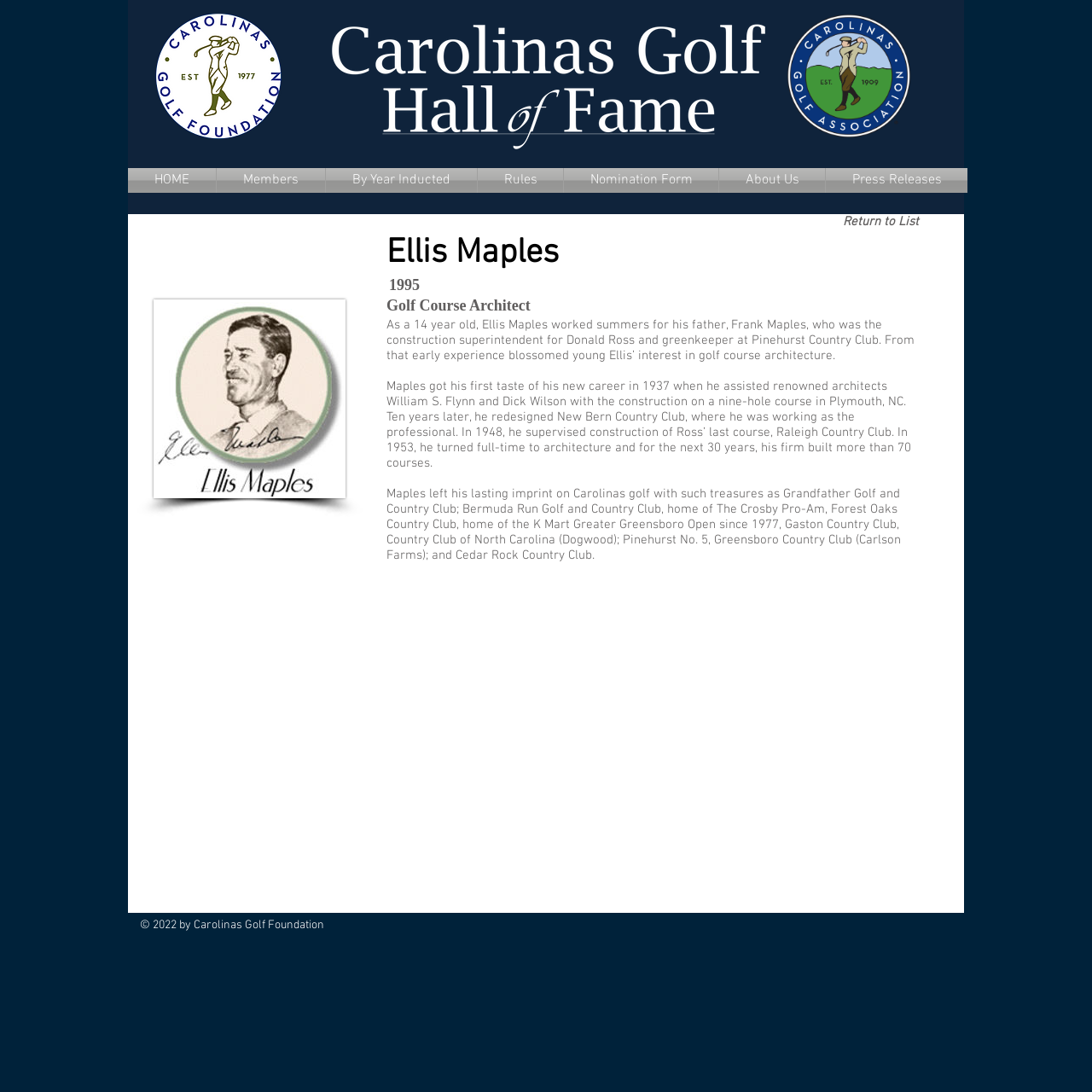Please predict the bounding box coordinates (top-left x, top-left y, bottom-right x, bottom-right y) for the UI element in the screenshot that fits the description: Return to List

[0.141, 0.196, 0.841, 0.21]